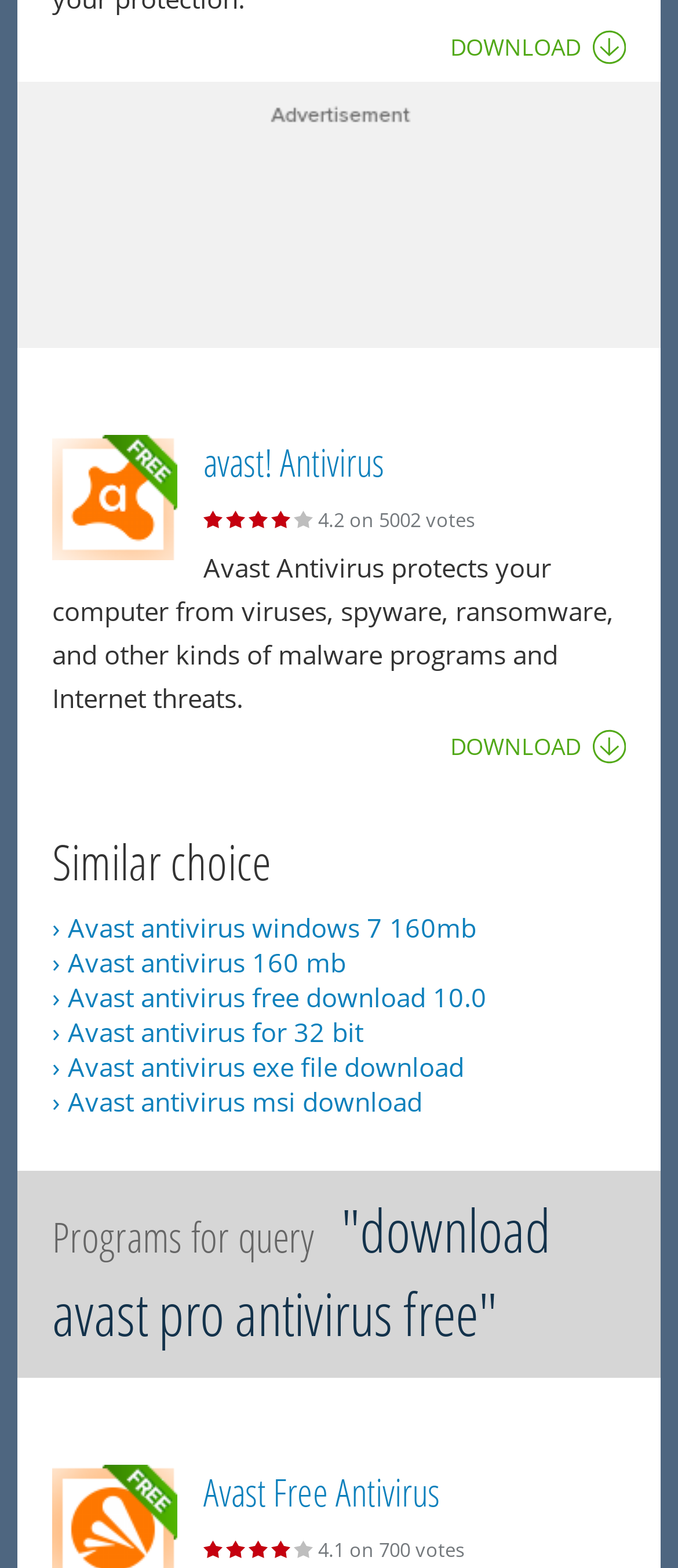Please find the bounding box for the UI element described by: "› Avast antivirus 160 mb".

[0.077, 0.602, 0.51, 0.624]